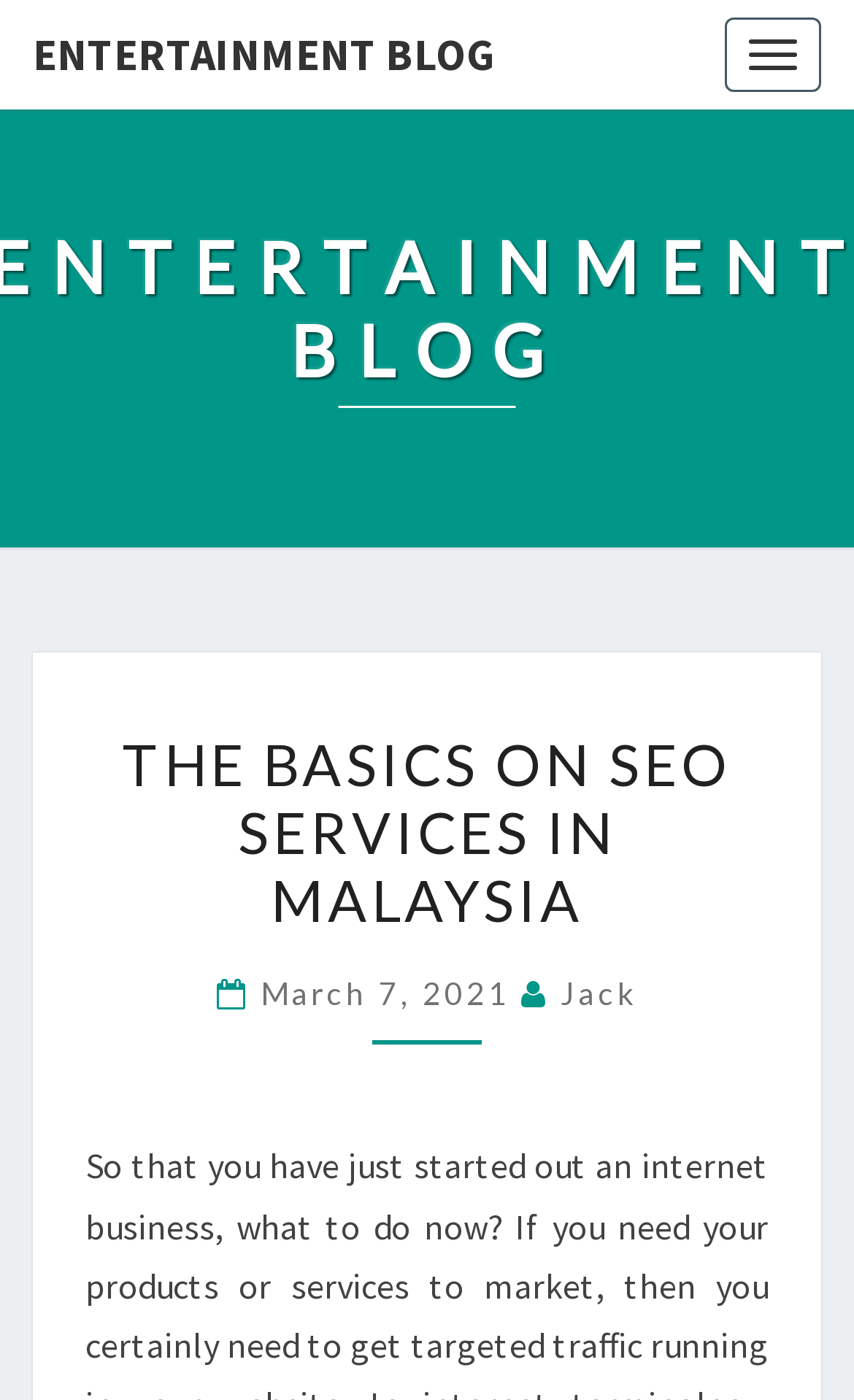Predict the bounding box coordinates for the UI element described as: "Toggle navigation". The coordinates should be four float numbers between 0 and 1, presented as [left, top, right, bottom].

[0.849, 0.013, 0.962, 0.066]